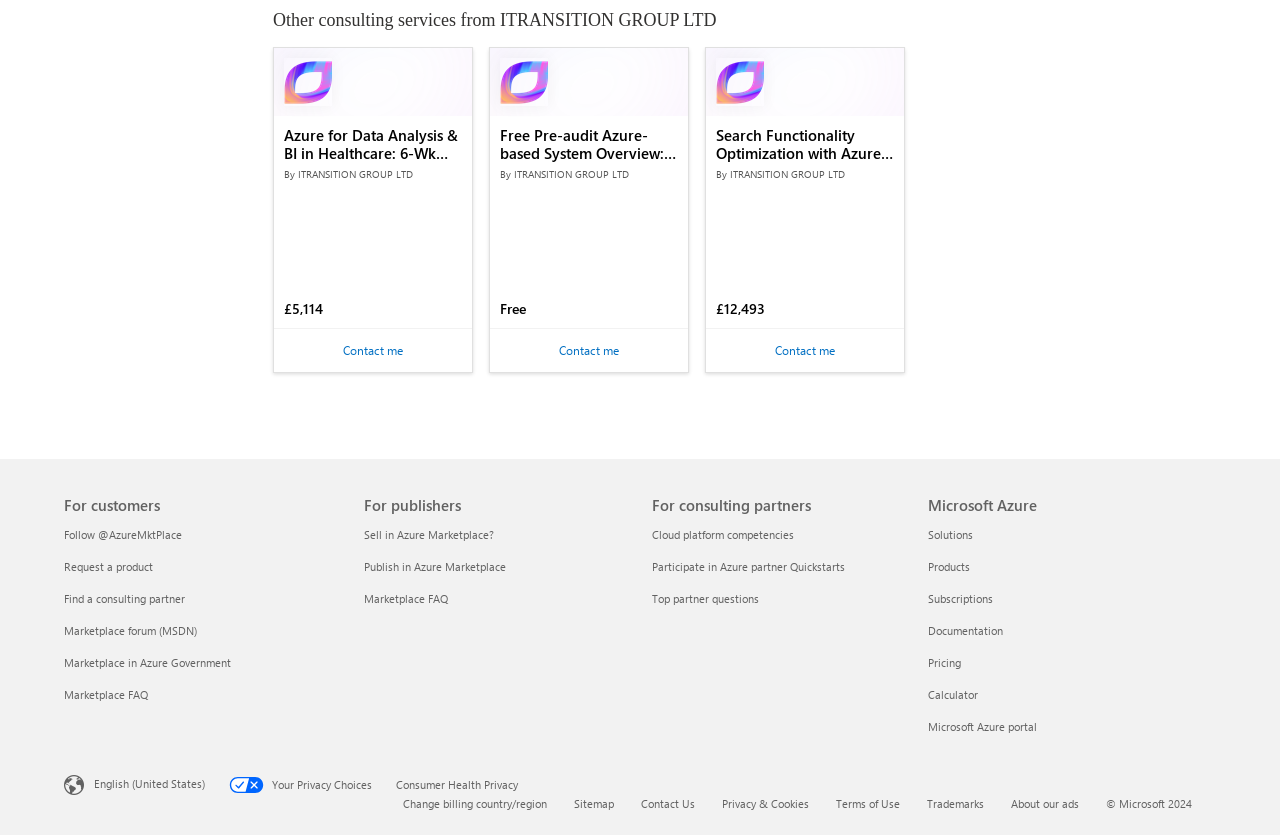Please identify the bounding box coordinates of the clickable region that I should interact with to perform the following instruction: "Visit the Twitter page". The coordinates should be expressed as four float numbers between 0 and 1, i.e., [left, top, right, bottom].

None